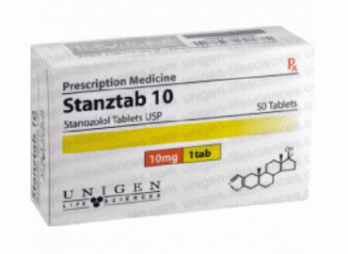What is the chemical composition of Stanztab 10?
Based on the image, give a concise answer in the form of a single word or short phrase.

Stanozolol